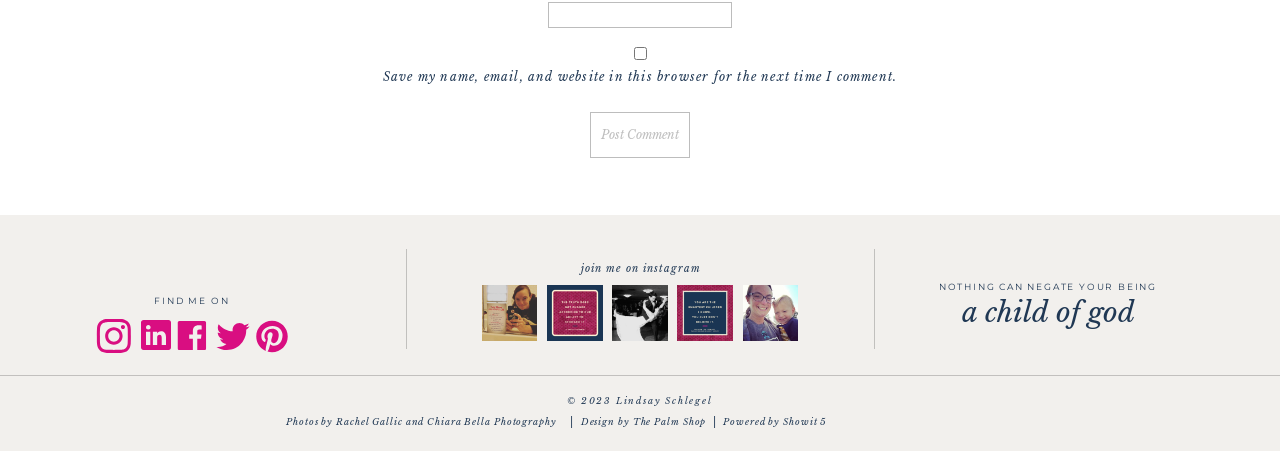Identify the bounding box coordinates of the region I need to click to complete this instruction: "Read 'NOTHING CAN NEGATE YOUR BEING'".

[0.713, 0.625, 0.924, 0.656]